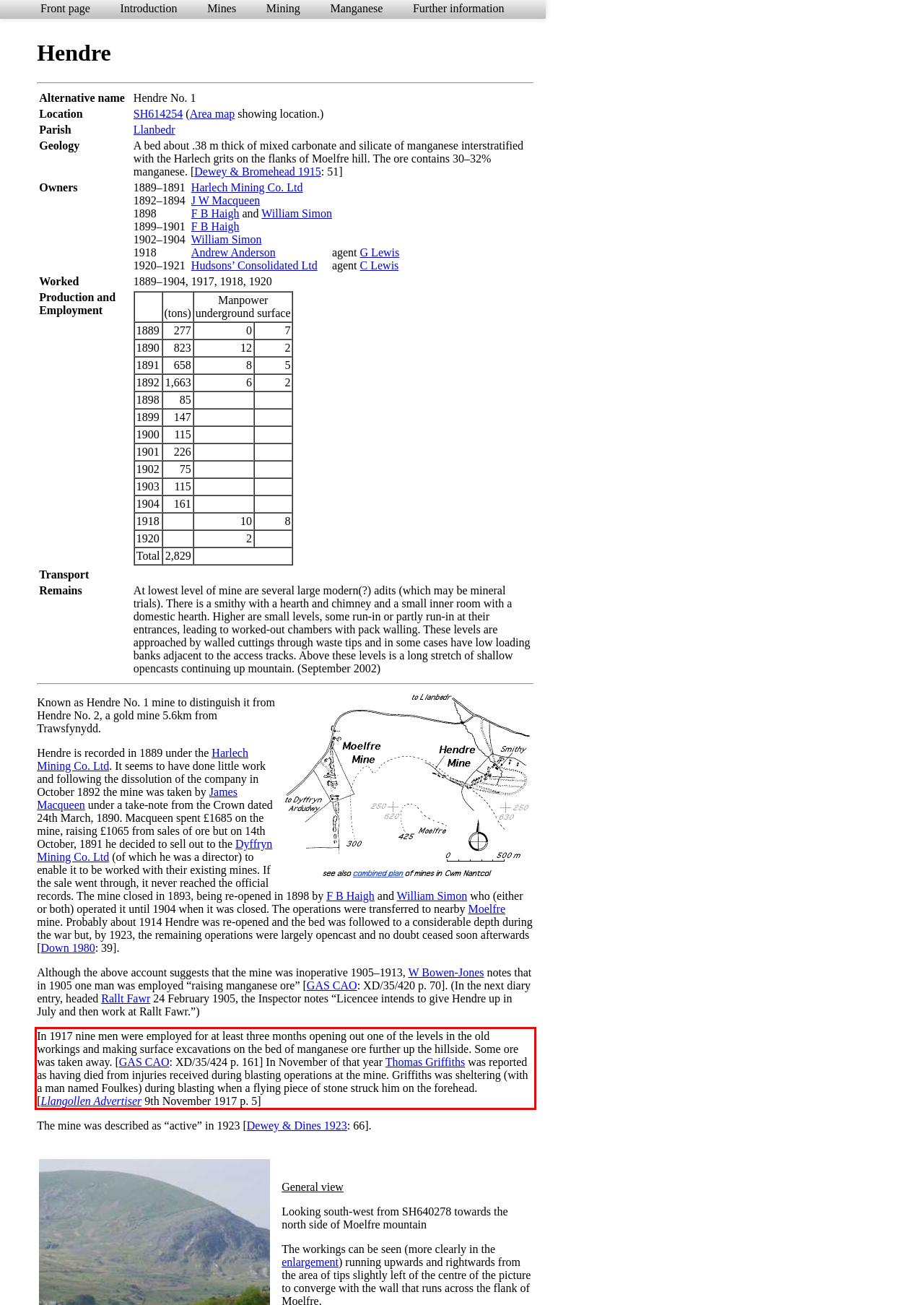Please identify and extract the text from the UI element that is surrounded by a red bounding box in the provided webpage screenshot.

In 1917 nine men were employed for at least three months opening out one of the levels in the old workings and making surface excavations on the bed of manganese ore further up the hillside. Some ore was taken away. [GAS CAO: XD/35/424 p. 161] In November of that year Thomas Griffiths was reported as having died from injuries received during blasting operations at the mine. Griffiths was sheltering (with a man named Foulkes) during blasting when a flying piece of stone struck him on the forehead. [Llangollen Advertiser 9th November 1917 p. 5]